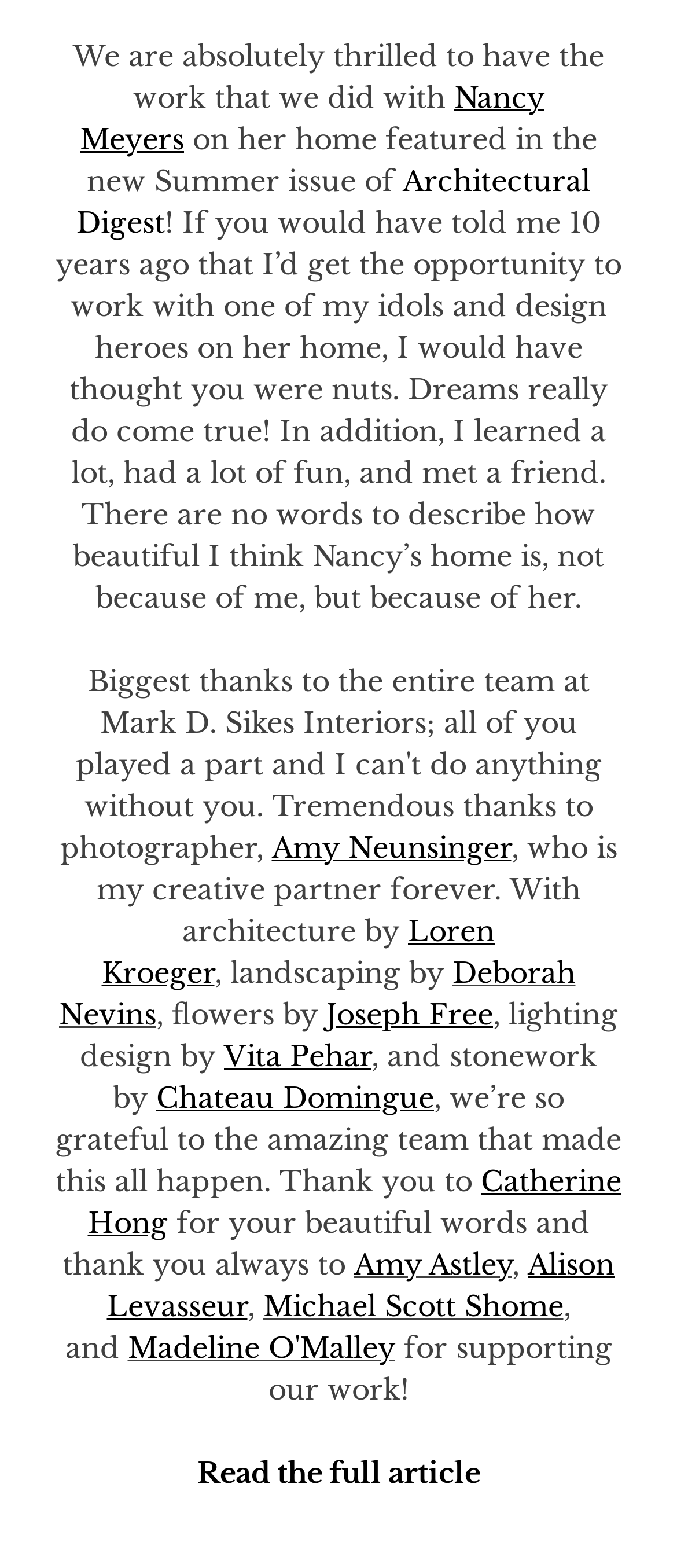Determine the bounding box coordinates of the clickable region to follow the instruction: "Read the full article".

[0.291, 0.928, 0.709, 0.95]